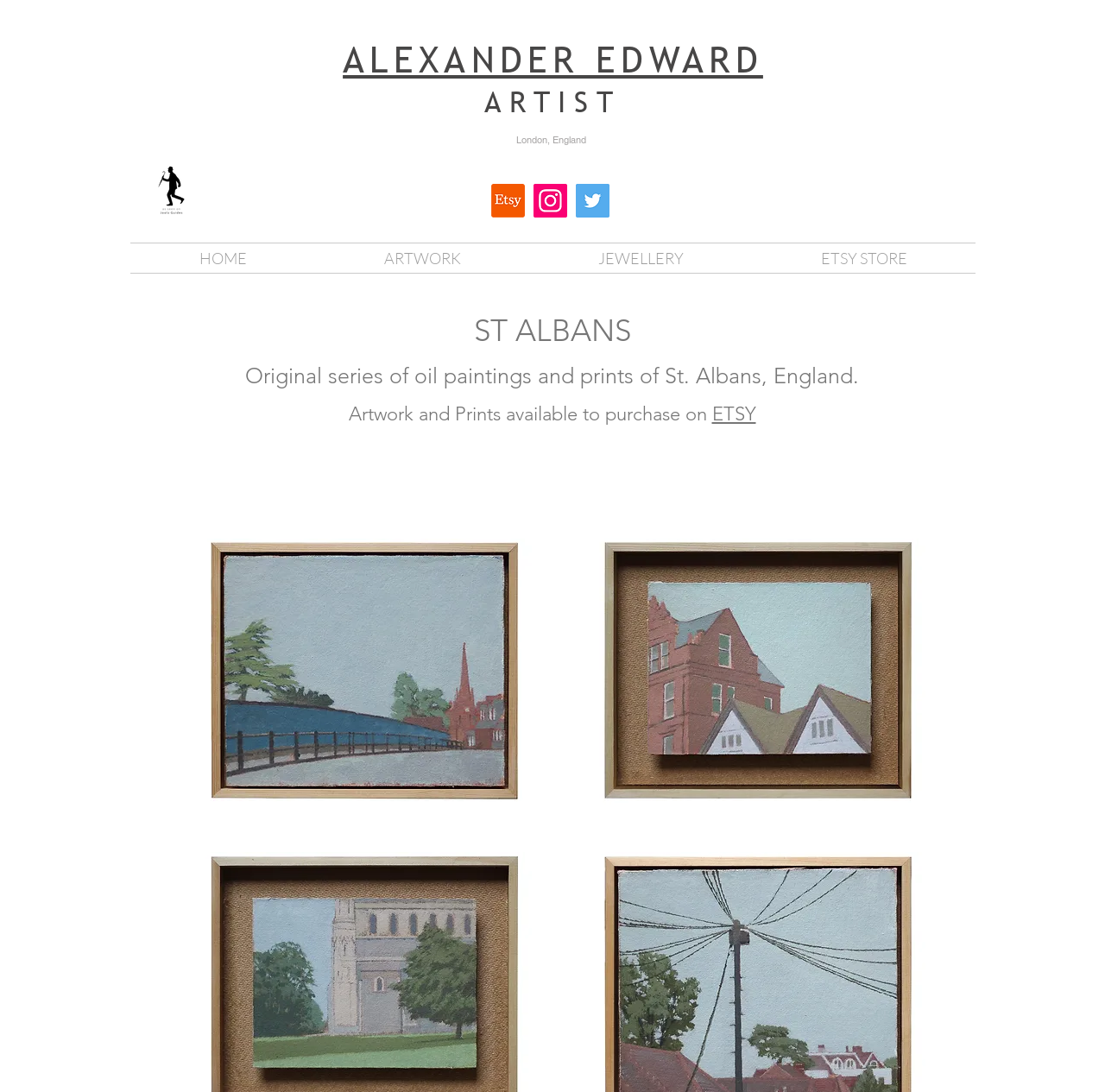What is the platform where artwork and prints are available to purchase?
Please answer the question with a single word or phrase, referencing the image.

ETSY